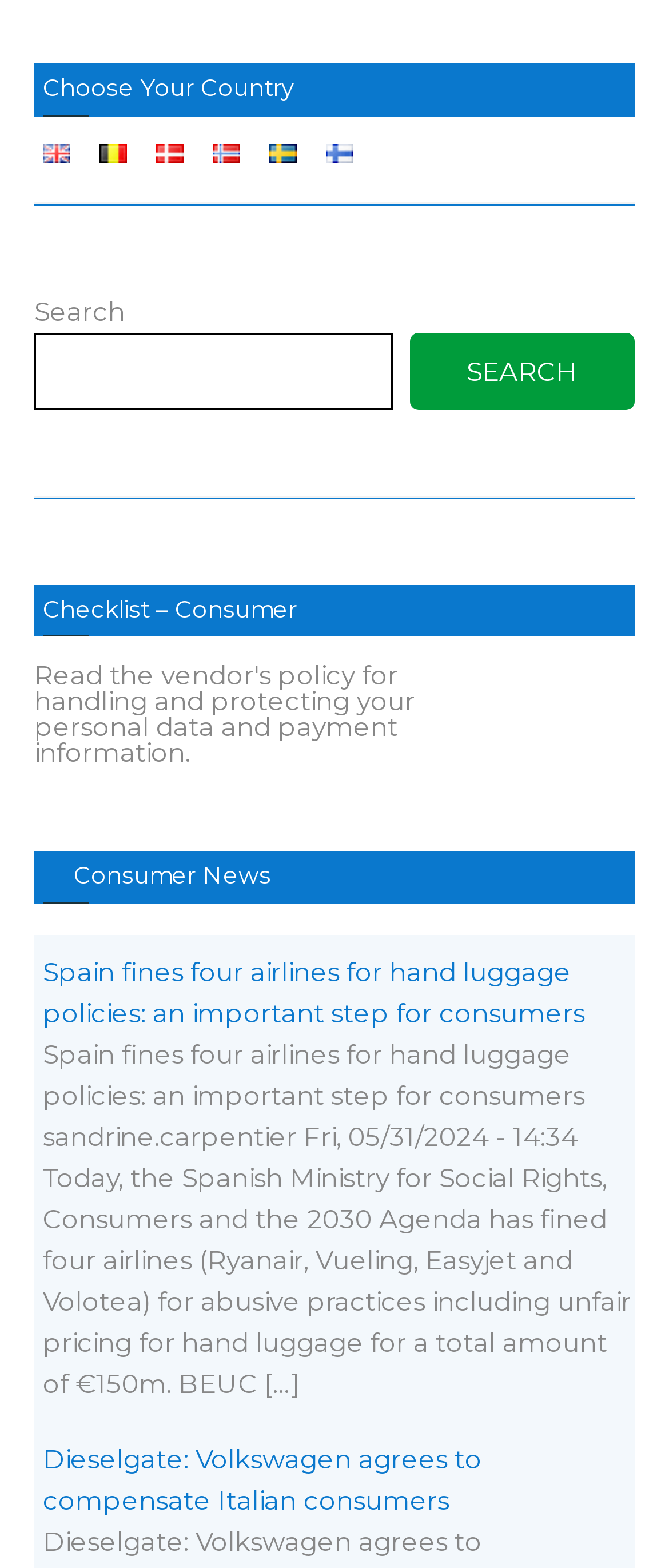Determine the bounding box coordinates of the clickable region to follow the instruction: "Read the news about Dieselgate".

[0.064, 0.92, 0.721, 0.967]